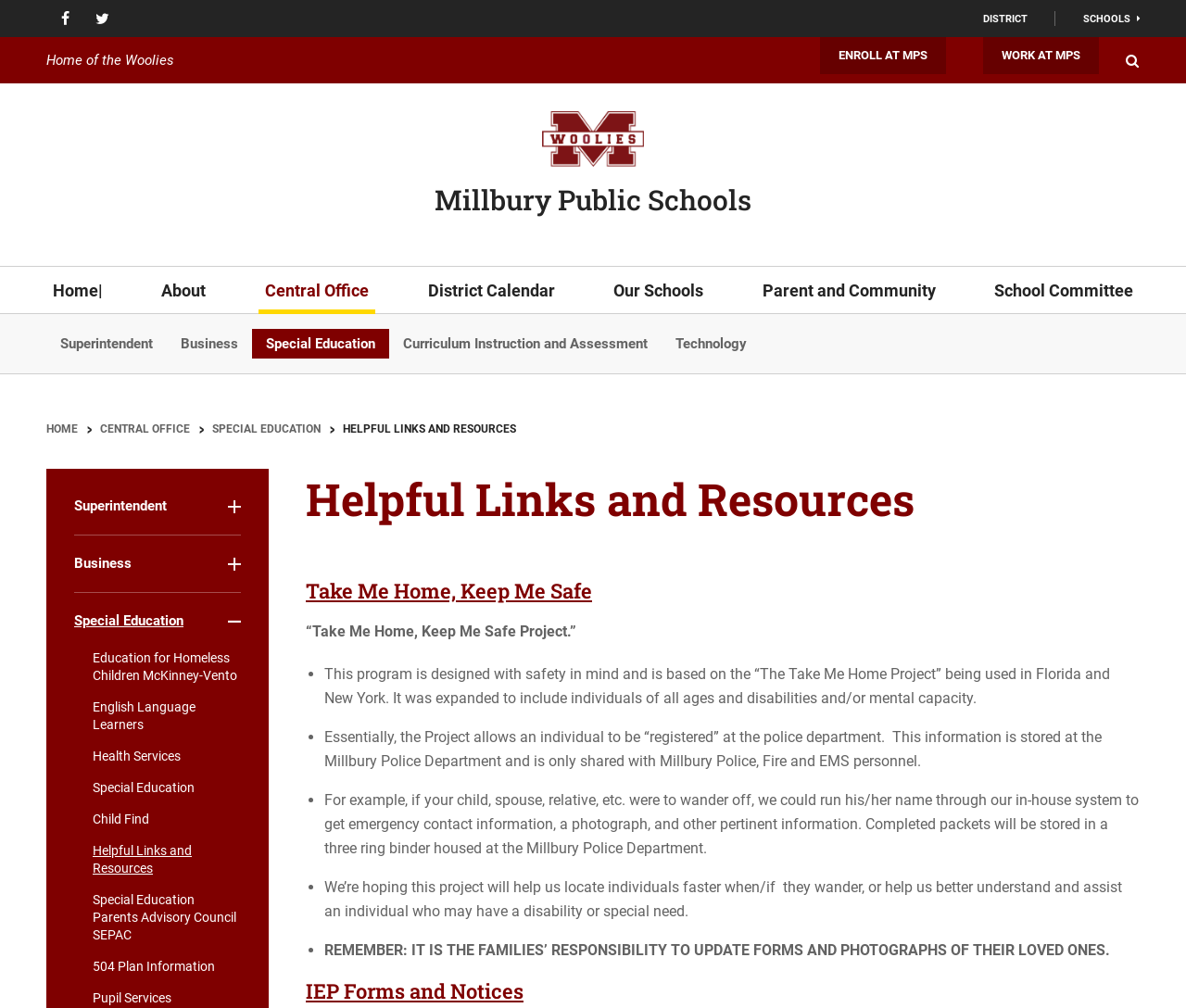Please provide the bounding box coordinate of the region that matches the element description: We Are MPS. Coordinates should be in the format (top-left x, top-left y, bottom-right x, bottom-right y) and all values should be between 0 and 1.

[0.322, 0.464, 0.486, 0.502]